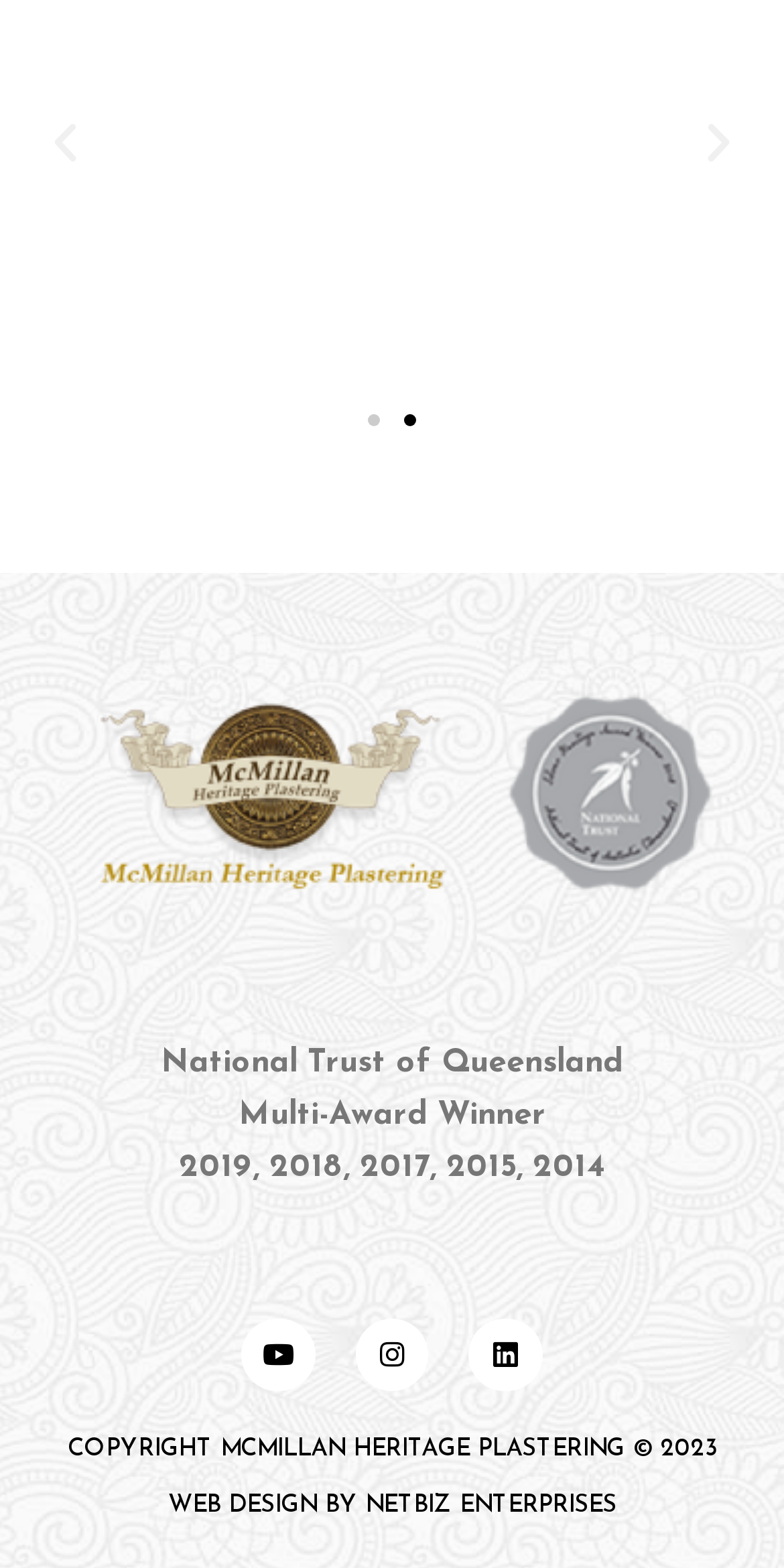What is the name of the company?
Provide a comprehensive and detailed answer to the question.

I found the company name by looking at the text 'Mcmillan Heritage' which appears multiple times on the webpage, including the image and link.